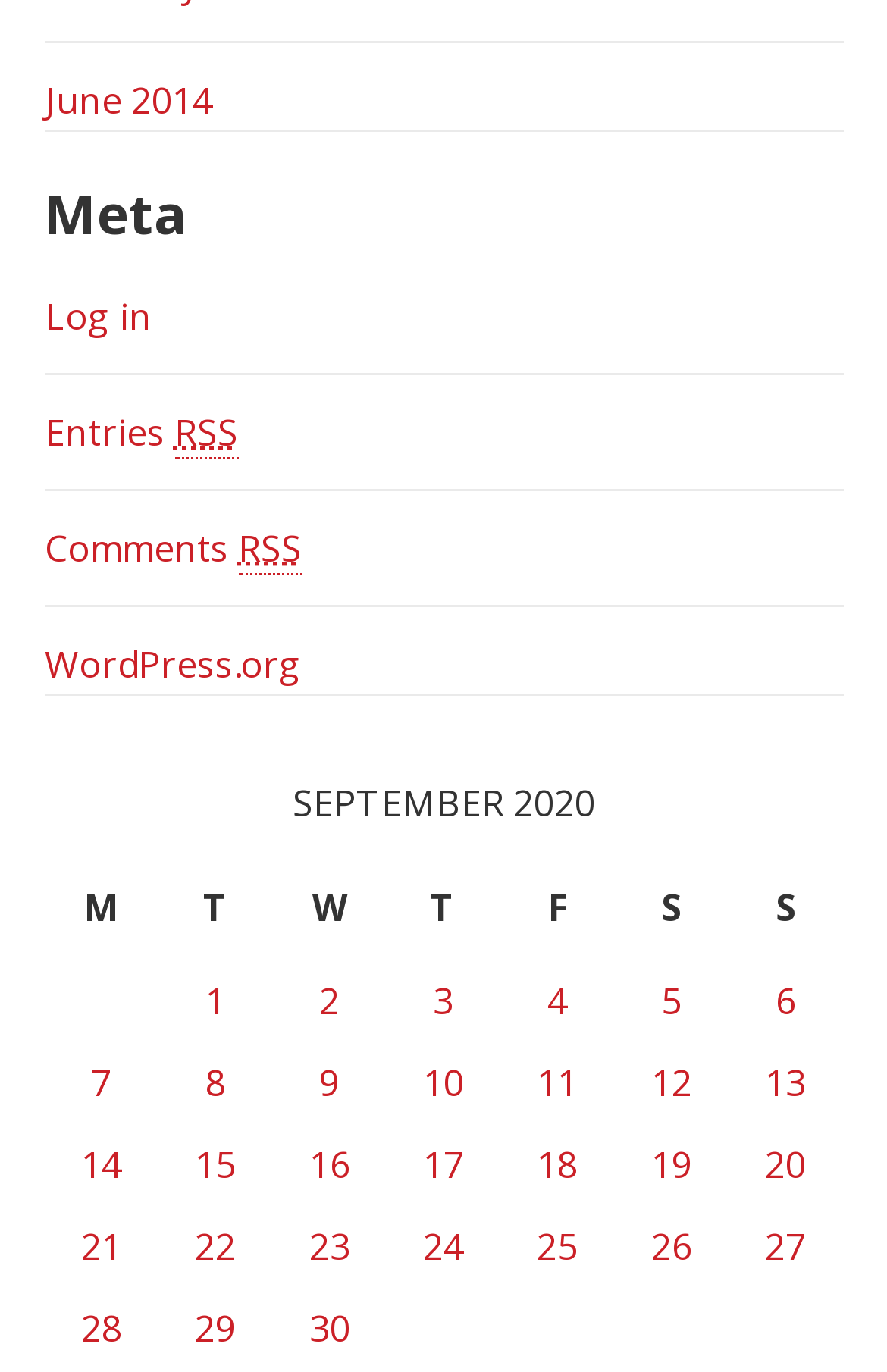Determine the bounding box coordinates of the element's region needed to click to follow the instruction: "Go to 'WordPress.org'". Provide these coordinates as four float numbers between 0 and 1, formatted as [left, top, right, bottom].

[0.05, 0.466, 0.34, 0.502]